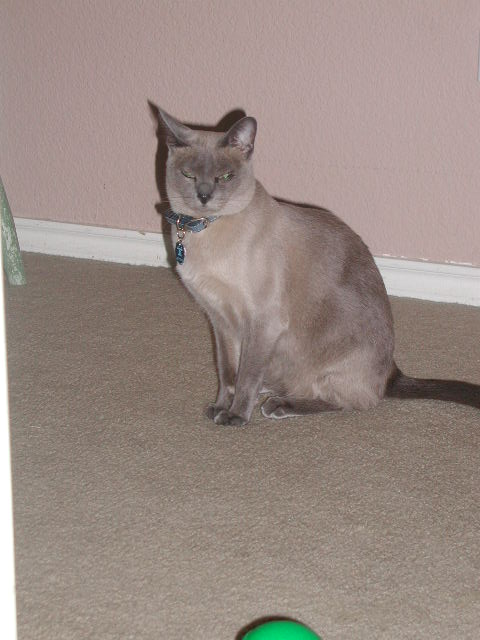What is the likely breed of the cat?
Please give a detailed and thorough answer to the question, covering all relevant points.

The caption states that the cat is 'likely a Tonkinese', suggesting that the breed of the cat is Tonkinese based on its physical characteristics.